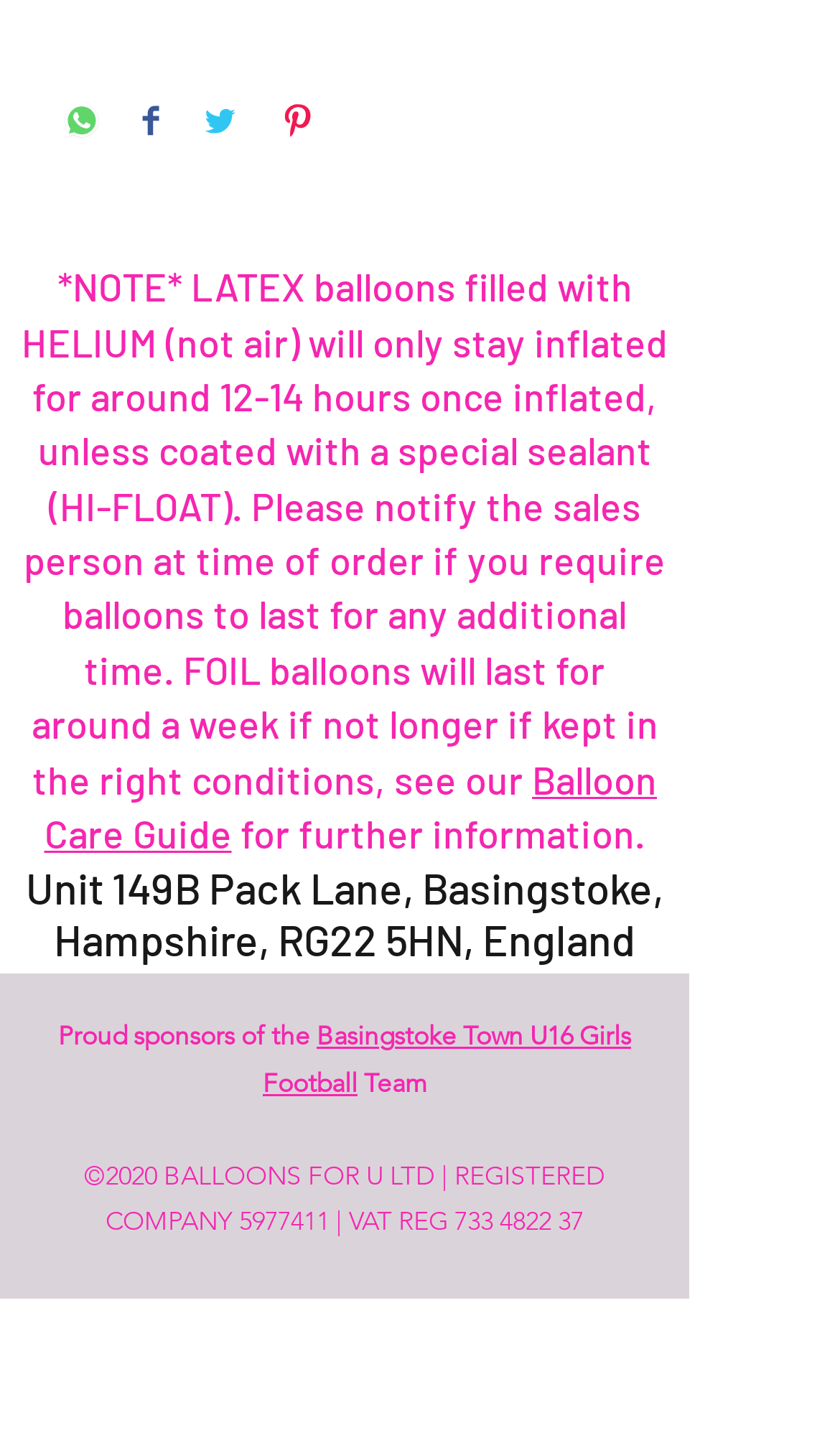Locate the bounding box coordinates of the element's region that should be clicked to carry out the following instruction: "Check company registration number". The coordinates need to be four float numbers between 0 and 1, i.e., [left, top, right, bottom].

[0.285, 0.835, 0.392, 0.857]